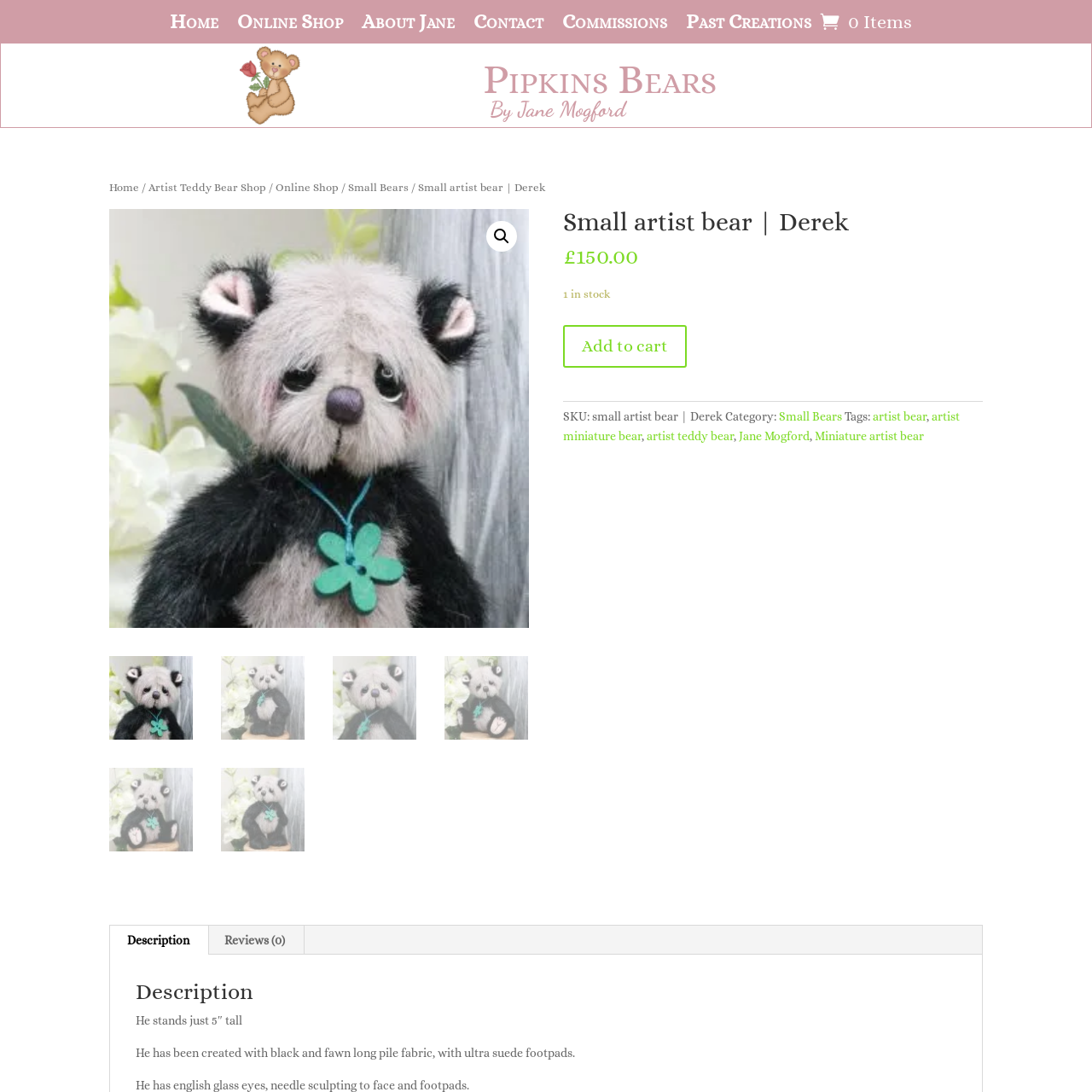Concentrate on the image section marked by the red rectangle and answer the following question comprehensively, using details from the image: What material are the footpads made of?

The caption specifically mentions that the bear's footpads are made of ultra suede, which adds a touch of sophistication and comfort to the overall design.